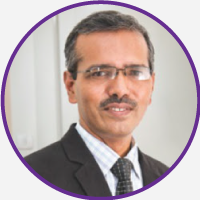Describe the image with as much detail as possible.

This image features Dr. Chetan Anchan, an esteemed orthopaedic surgeon and oncologist based in Mumbai. Known for his extensive expertise in treating both malignant and benign tumors, as well as skeletal metastases, Dr. Anchan is recognized for his dedication to patient care and his significant contributions to the field. He holds degrees in MS - Orthopaedics and a Diploma in Orthopaedics, along with FCPS in Mid. & Gynae and an MBBS qualification. The circular frame around his image emphasizes his professional profile, highlighting his role as a trusted medical expert in orthopaedics. For those seeking consultation, a contact number is provided for booking appointments.